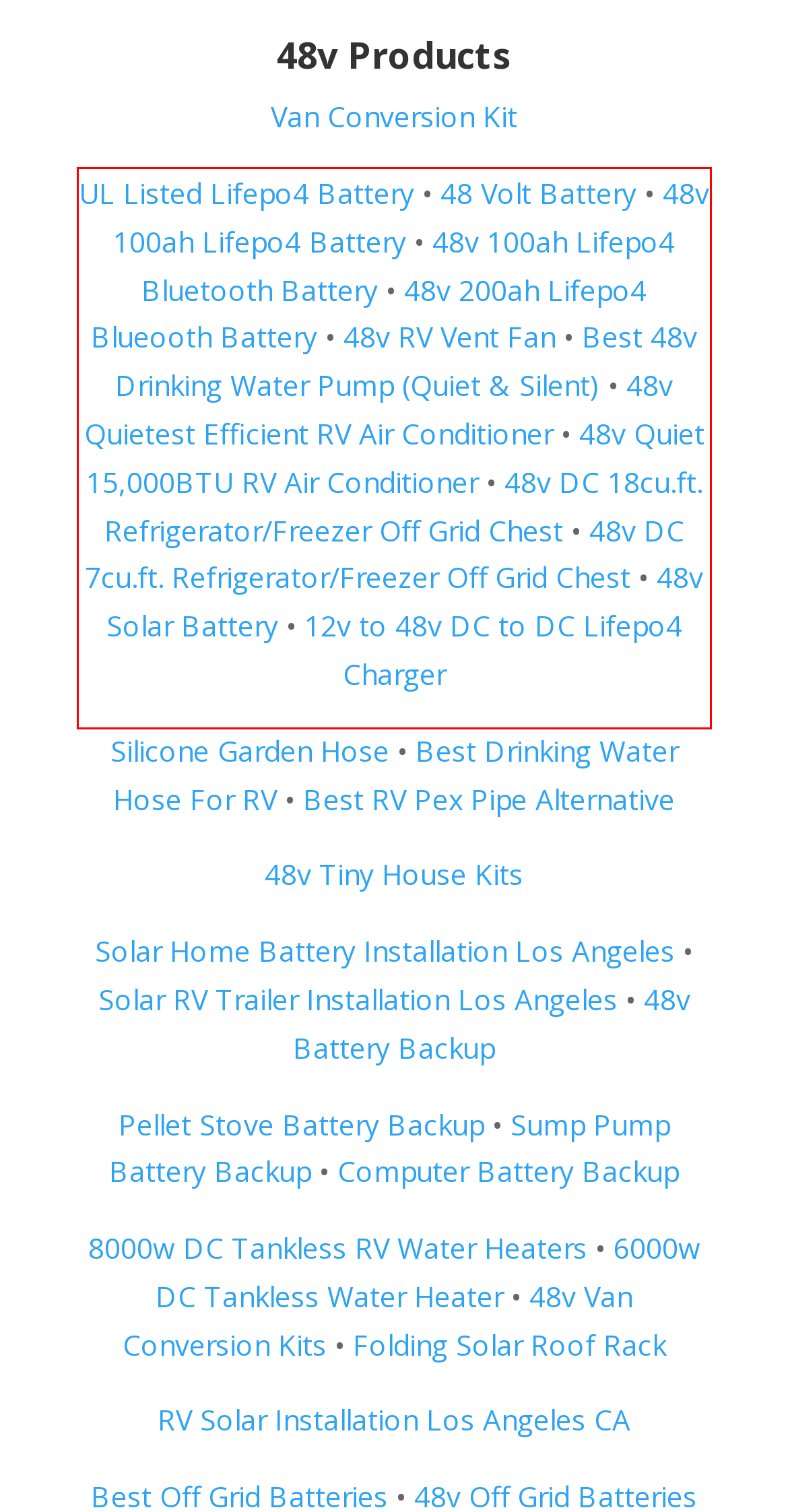Observe the screenshot of the webpage that includes a red rectangle bounding box. Conduct OCR on the content inside this red bounding box and generate the text.

UL Listed Lifepo4 Battery • 48 Volt Battery • 48v 100ah Lifepo4 Battery • 48v 100ah Lifepo4 Bluetooth Battery • 48v 200ah Lifepo4 Blueooth Battery • 48v RV Vent Fan • Best 48v Drinking Water Pump (Quiet & Silent) • 48v Quietest Efficient RV Air Conditioner • 48v Quiet 15,000BTU RV Air Conditioner • 48v DC 18cu.ft. Refrigerator/Freezer Off Grid Chest • 48v DC 7cu.ft. Refrigerator/Freezer Off Grid Chest • 48v Solar Battery • 12v to 48v DC to DC Lifepo4 Charger